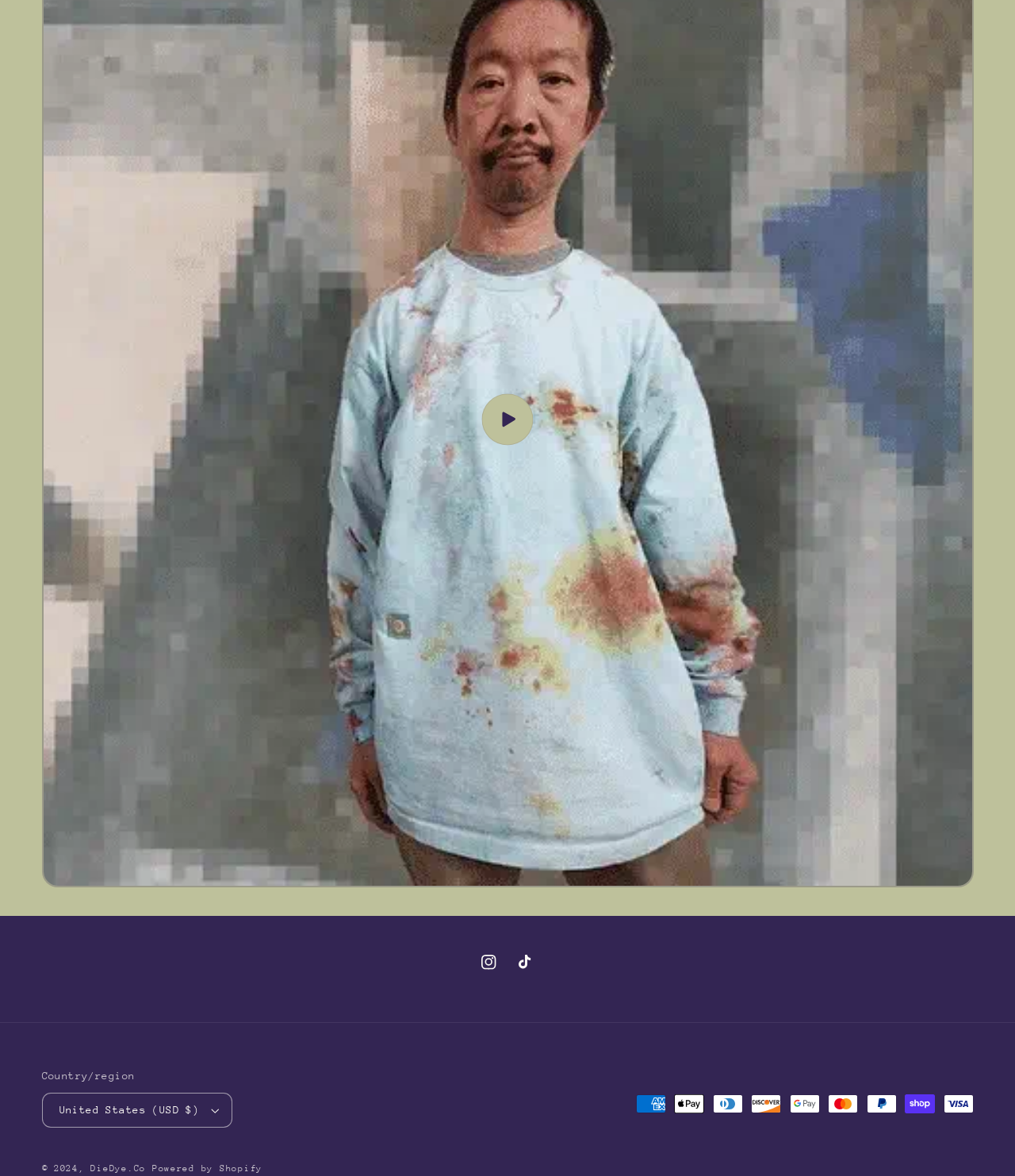What is the name of the company?
Answer the question in a detailed and comprehensive manner.

The name of the company is determined by the link element with the text 'DieDye.Co' which is located at the bottom of the webpage.